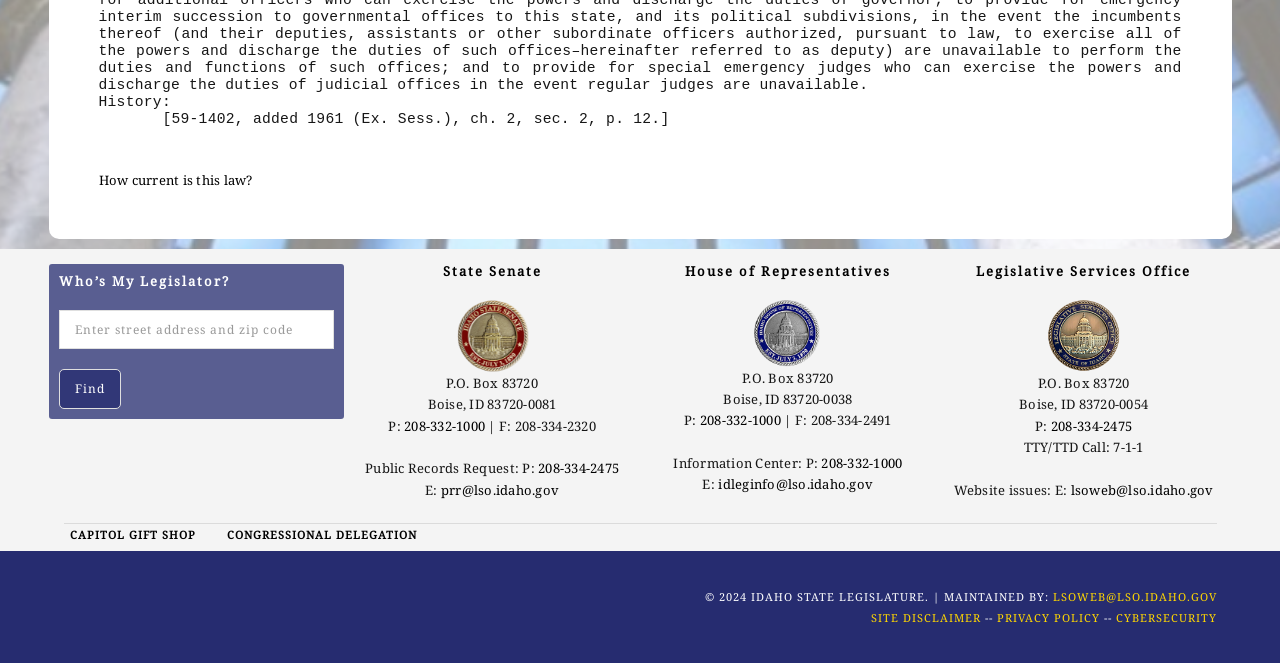Using the description "idleginfo@lso.idaho.gov", locate and provide the bounding box of the UI element.

[0.561, 0.717, 0.682, 0.744]